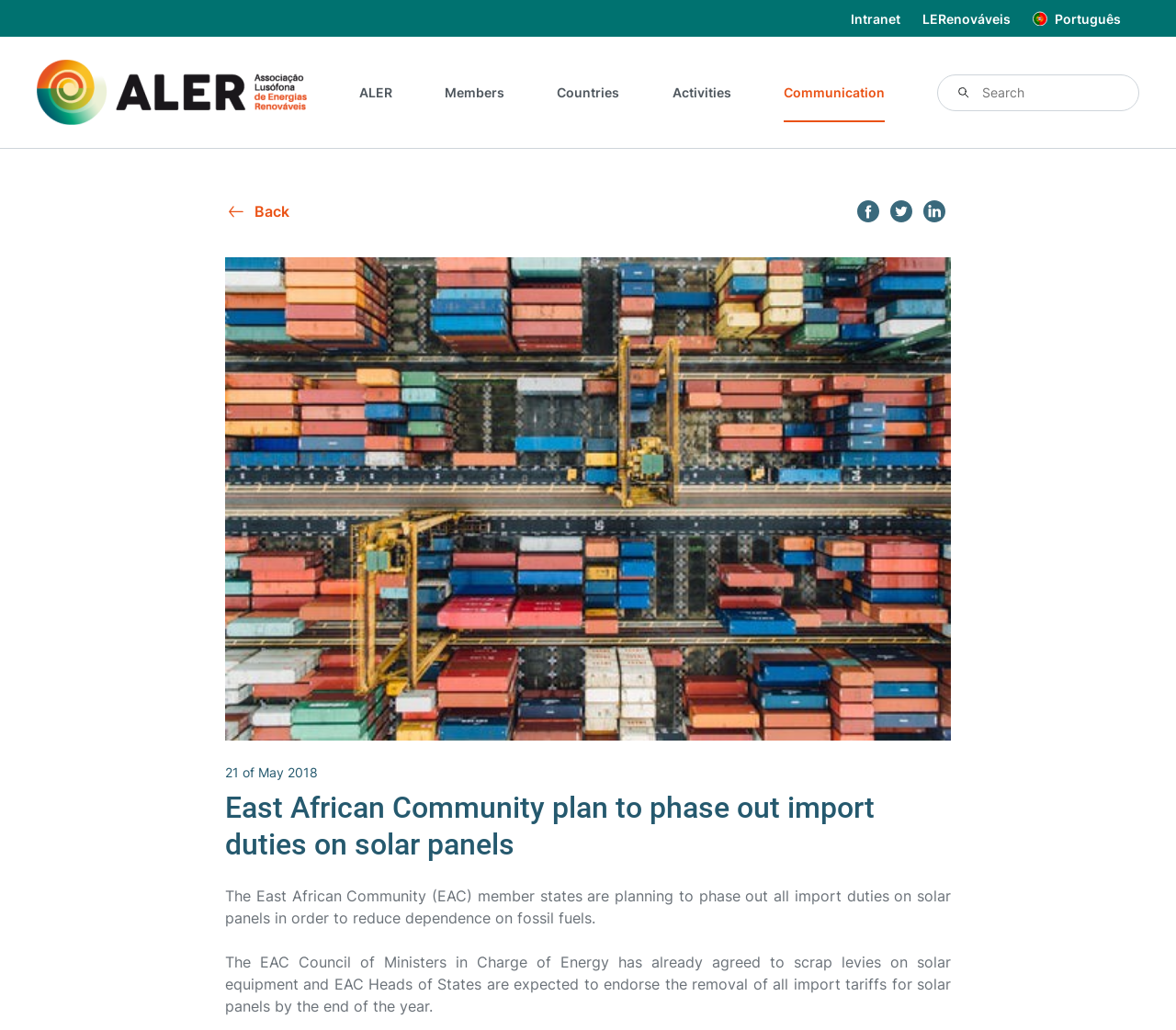Identify the bounding box coordinates necessary to click and complete the given instruction: "visit the 'ALER' homepage".

[0.031, 0.058, 0.261, 0.121]